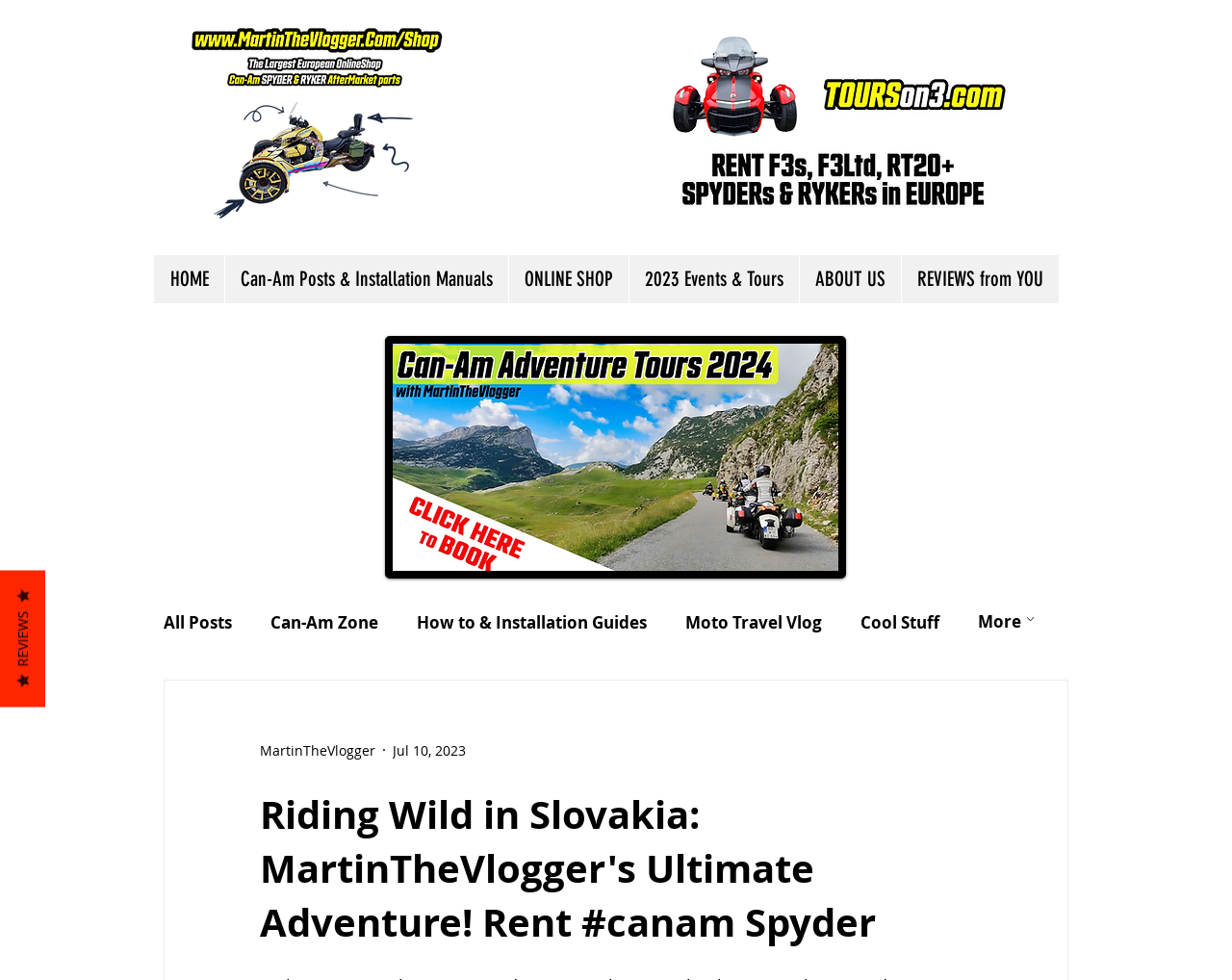Given the description Can-Am Posts & Installation Manuals, predict the bounding box coordinates of the UI element. Ensure the coordinates are in the format (top-left x, top-left y, bottom-right x, bottom-right y) and all values are between 0 and 1.

[0.182, 0.26, 0.412, 0.309]